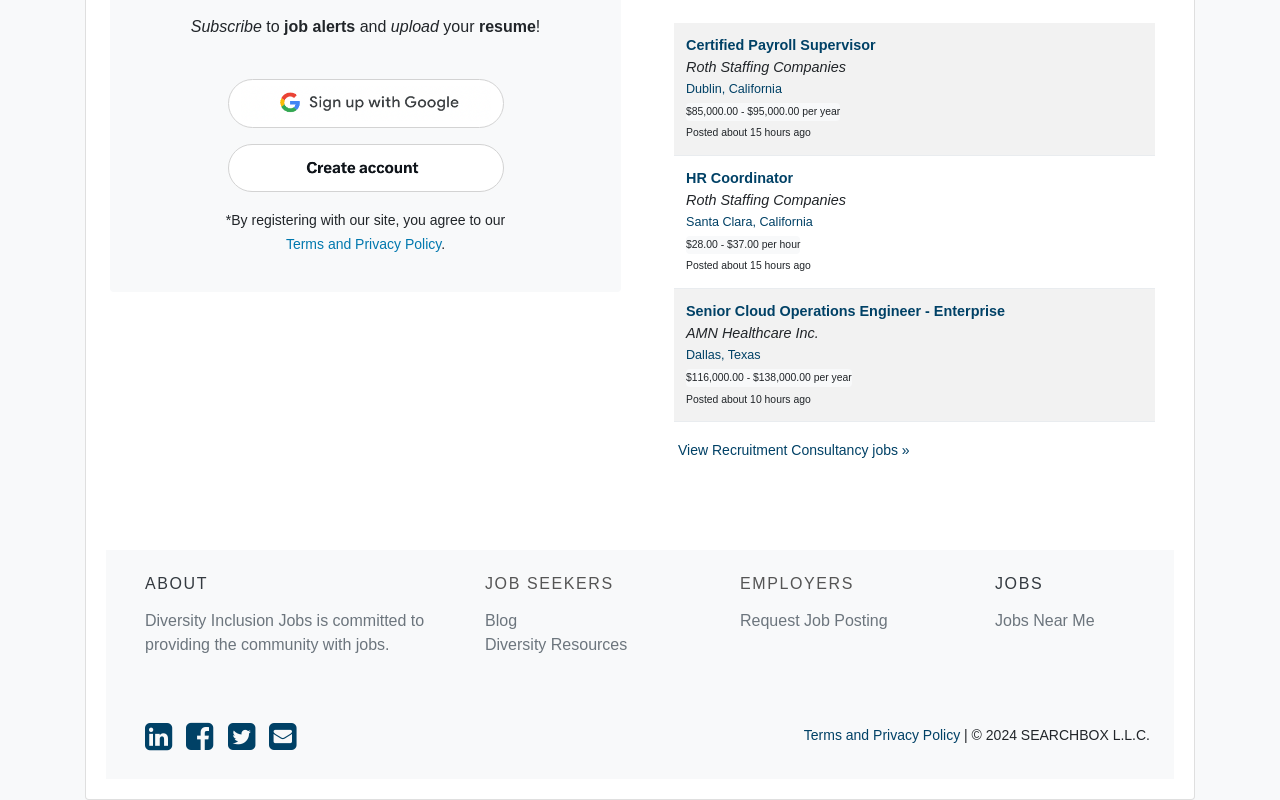Please locate the bounding box coordinates for the element that should be clicked to achieve the following instruction: "View the image of Popular posts". Ensure the coordinates are given as four float numbers between 0 and 1, i.e., [left, top, right, bottom].

None